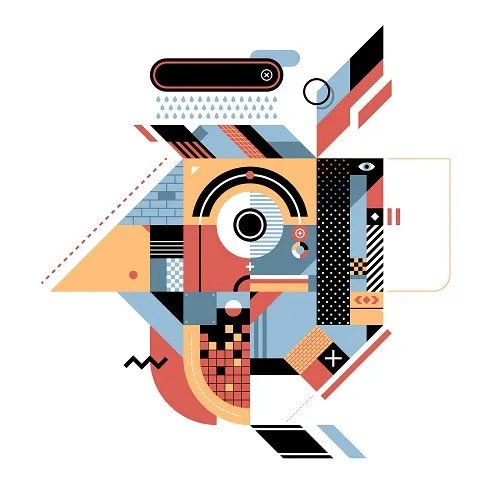Offer a detailed narrative of the scene depicted in the image.

This image features a vibrant and abstract artistic illustration, characterized by geometric shapes and a palette of bold colors. The design prominently showcases a stylized head, reminiscent of a rooster, intricately composed of various forms and patterns. Elements such as circles, squares, and lines interweave to create a striking visual narrative. The illustration is notable for its use of contrasting colors, including reds, blues, blacks, and yellows, which enhance its dynamic appeal. 

This artwork is identified as a Constructivist illustration, attributed to Leonid Zarubin and distributed through Shutterstock. The date associated with this image is July 3, 2019, providing a temporal context that may resonate with themes of modern abstraction and philosophical inquiry. The combination of visual fragmentation and cohesive color schemes invites viewers to explore notions of perception and interpretation, aligning with the principles of constructivism in philosophy and education.